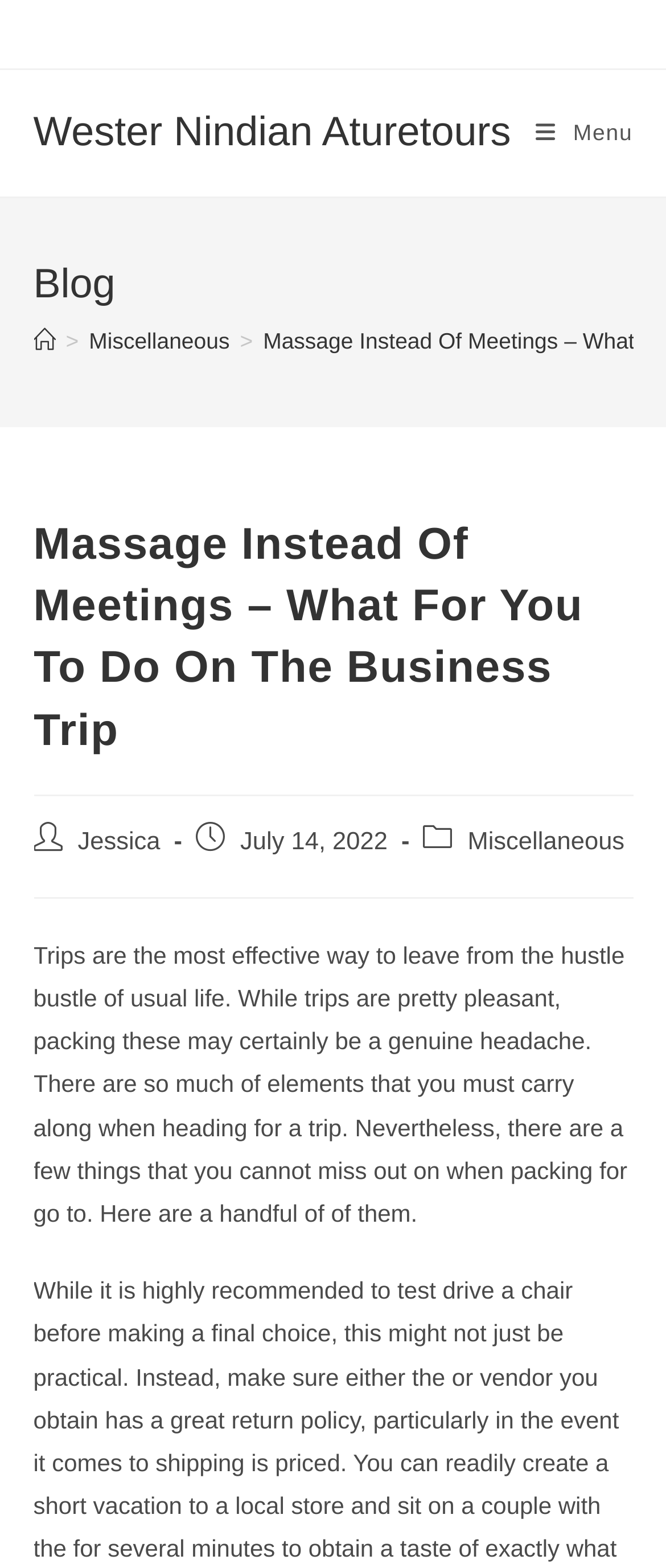Reply to the question with a single word or phrase:
What is the topic of the blog post?

Trips